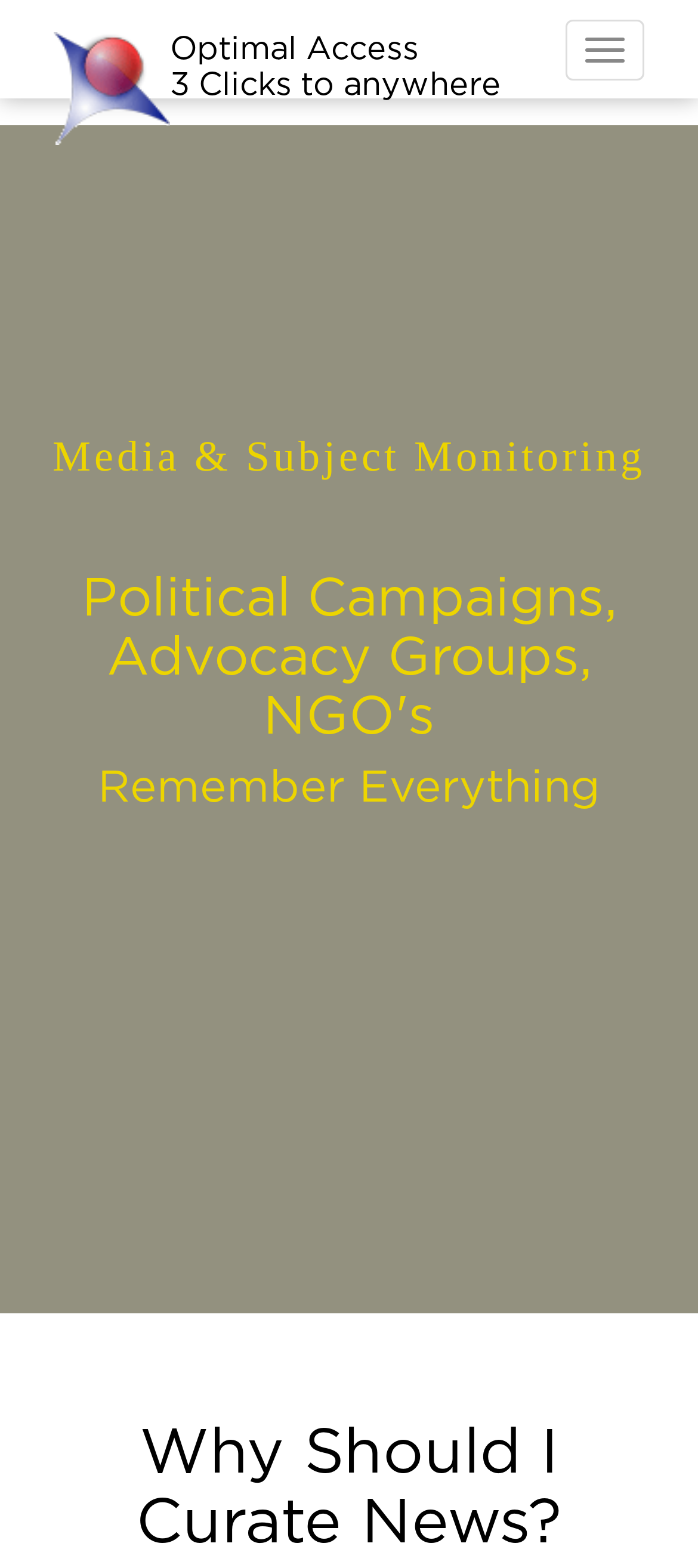Please extract and provide the main headline of the webpage.

Media & Subject Monitoring